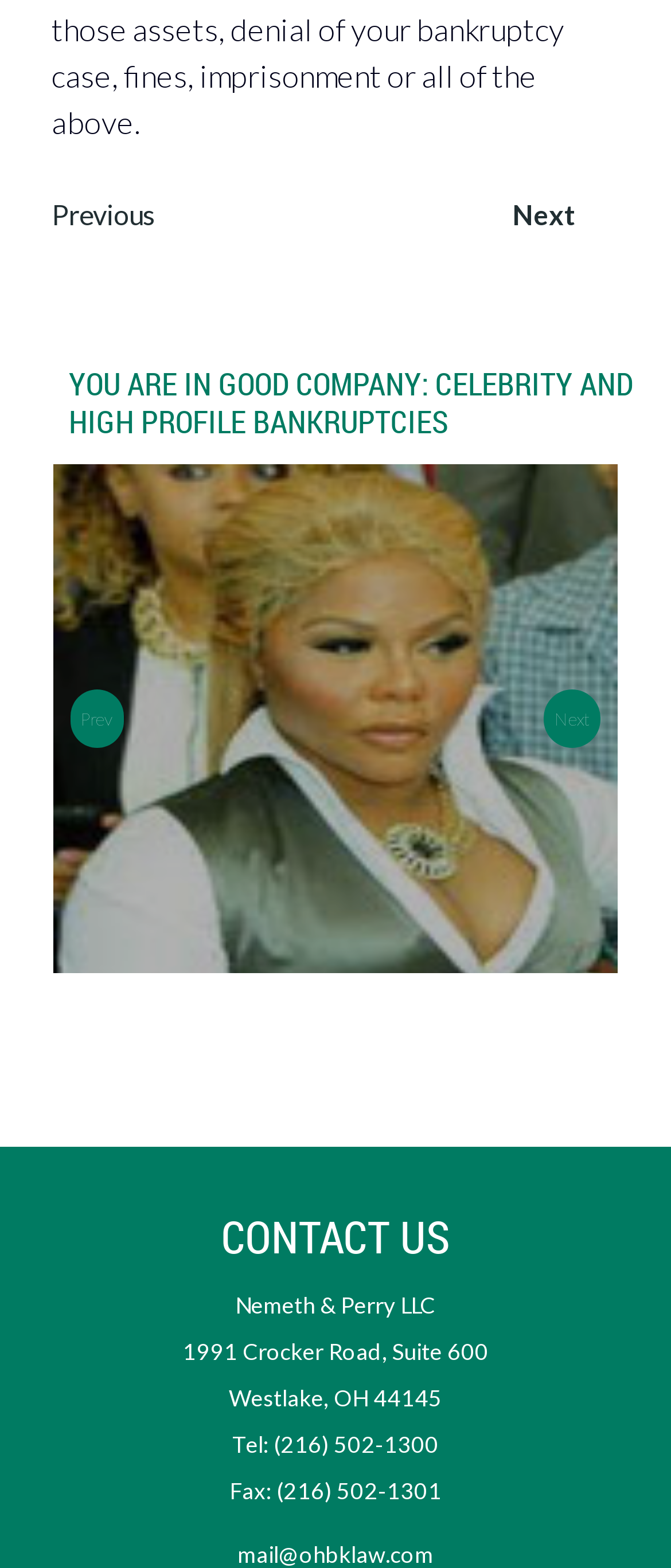What is the title of the subheading?
Answer the question with as much detail as possible.

I found the subheading 'Post navigation' at the top of the webpage, which suggests that the webpage has multiple pages and the user can navigate through them.